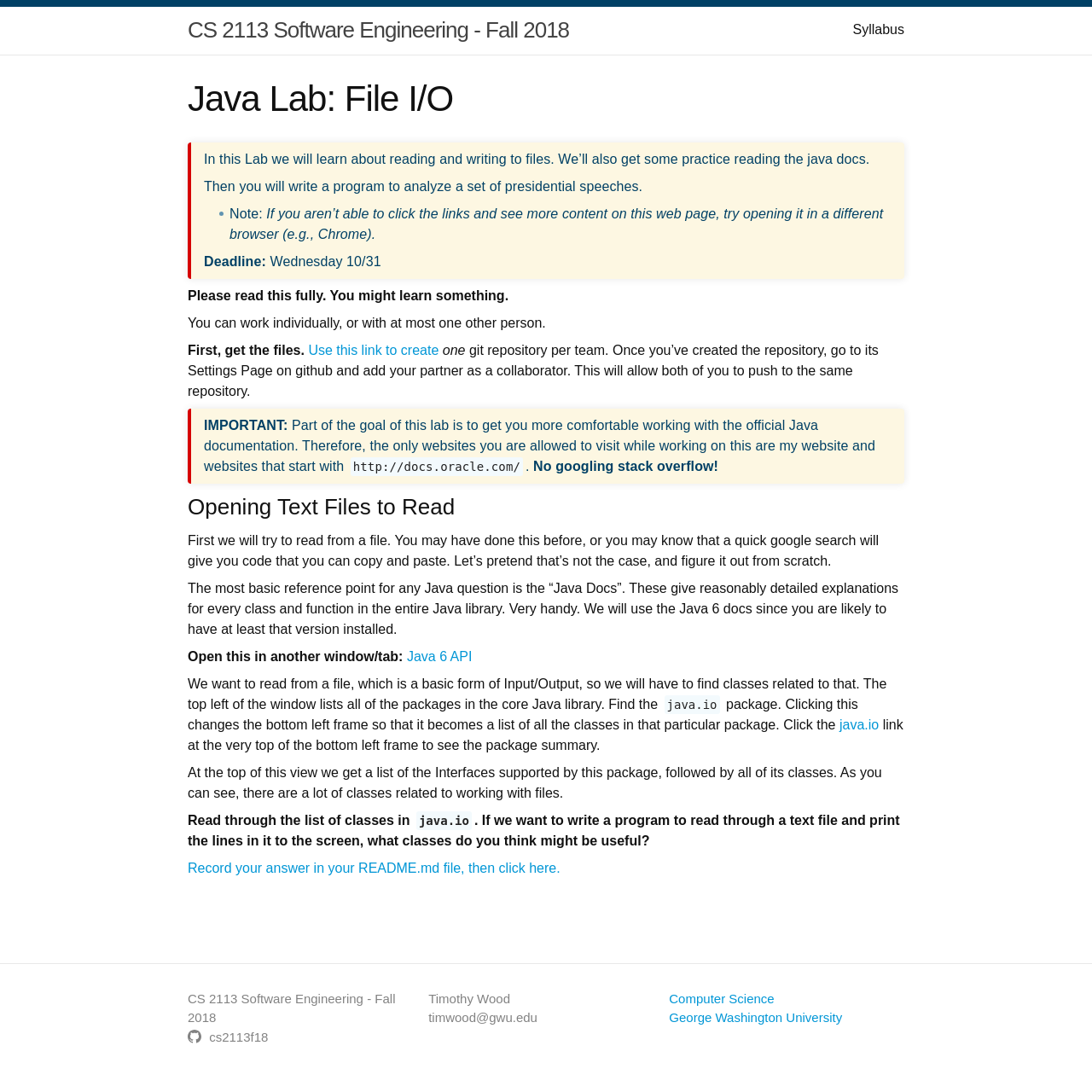Provide an in-depth caption for the webpage.

This webpage is about a Java lab assignment for CS 2113 Software Engineering, specifically focusing on file input/output. At the top, there are two links: "CS 2113 Software Engineering - Fall 2018" and "Syllabus". 

The main content area is divided into several sections. The first section has a heading "Java Lab: File I/O" and provides an introduction to the lab, explaining that students will learn about reading and writing to files and practice reading Java documentation. 

Below this introduction, there are several blocks of text, including a note about browser compatibility and a deadline for the assignment. The text also explains that students can work individually or in pairs and provides instructions on how to create a git repository.

The next section focuses on the importance of using official Java documentation and prohibits the use of external resources like Google or Stack Overflow. 

The following section, "Opening Text Files to Read", provides a step-by-step guide on how to read from a file in Java. It explains how to use the Java 6 API documentation to find the relevant classes and methods for file input/output. There are several links to the Java 6 API documentation and a prompt to record answers in a README.md file.

At the bottom of the page, there is a footer section with links to the course website, the instructor's email, and the university's computer science department. There is also an image, likely the instructor's profile picture or a university logo.